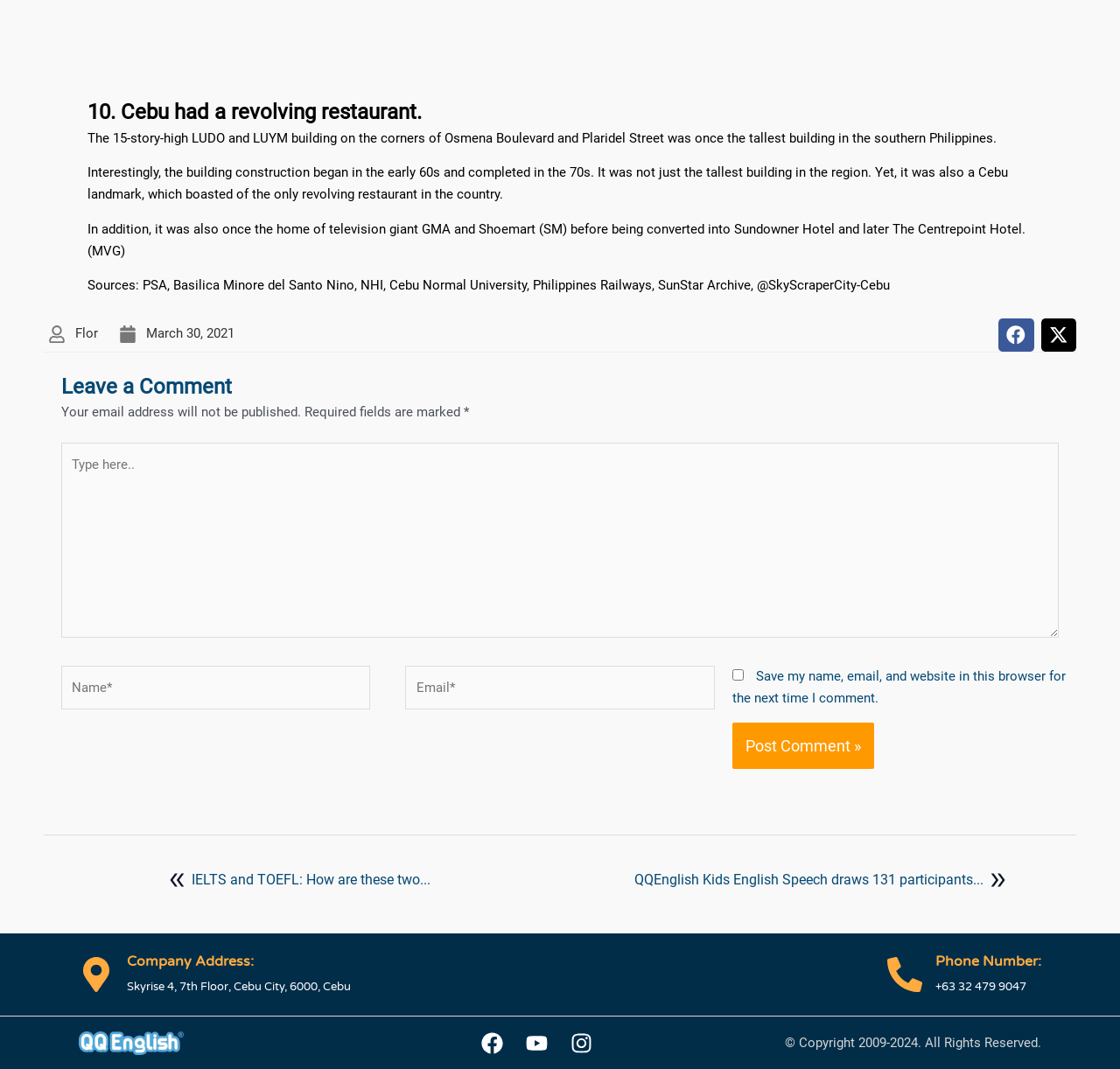Determine the bounding box coordinates for the area that needs to be clicked to fulfill this task: "Share on facebook". The coordinates must be given as four float numbers between 0 and 1, i.e., [left, top, right, bottom].

[0.891, 0.298, 0.923, 0.329]